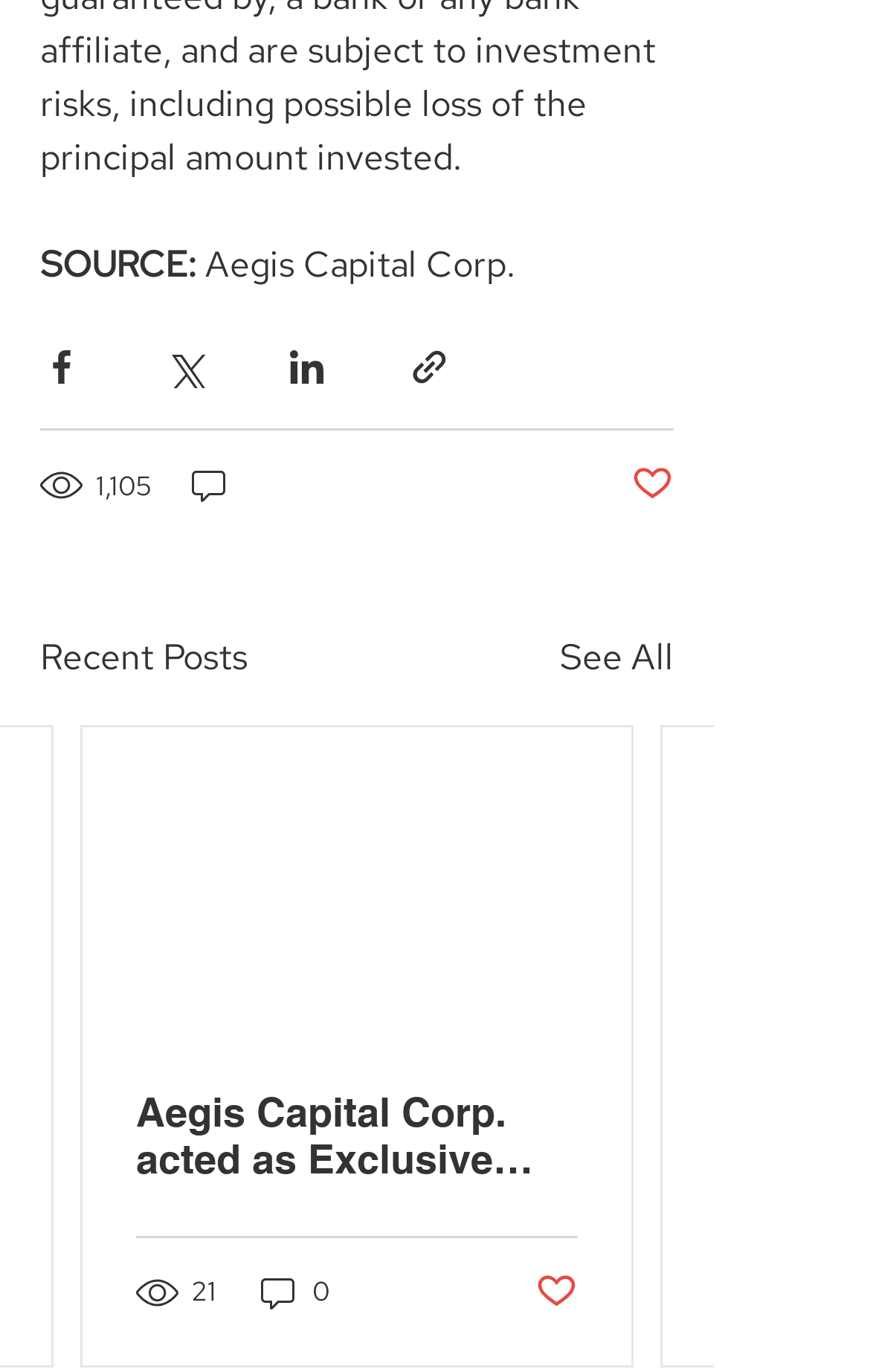Please predict the bounding box coordinates of the element's region where a click is necessary to complete the following instruction: "Share via link". The coordinates should be represented by four float numbers between 0 and 1, i.e., [left, top, right, bottom].

[0.469, 0.252, 0.518, 0.283]